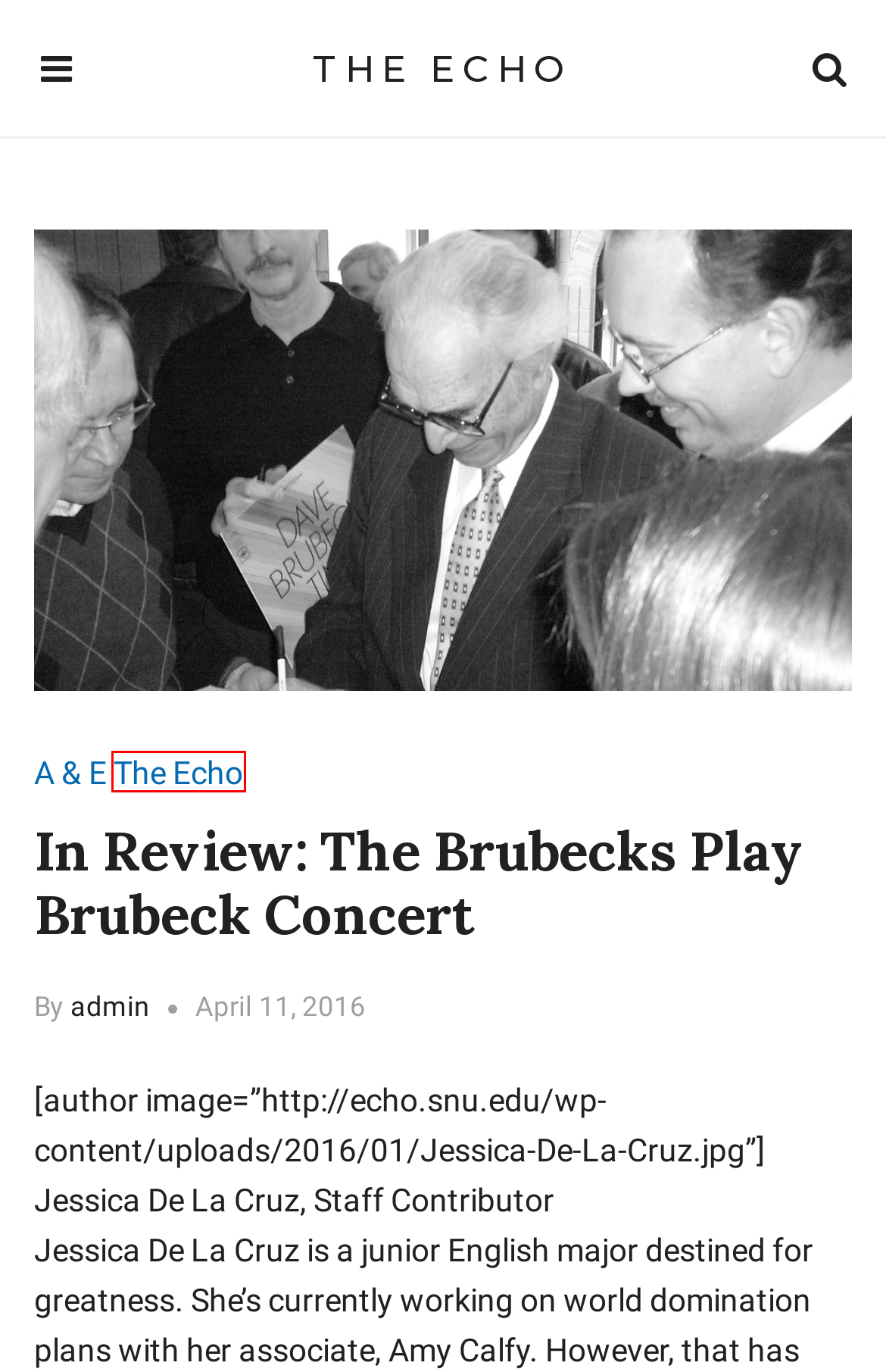Given a screenshot of a webpage with a red bounding box highlighting a UI element, choose the description that best corresponds to the new webpage after clicking the element within the red bounding box. Here are your options:
A. A & E – The Echo
B. The Echo – Our Voice
C. admin – The Echo
D. The Echo – The Echo
E. Review – The Echo
F. jim wilcox – The Echo
G. basketball – The Echo
H. grace williams – The Echo

D